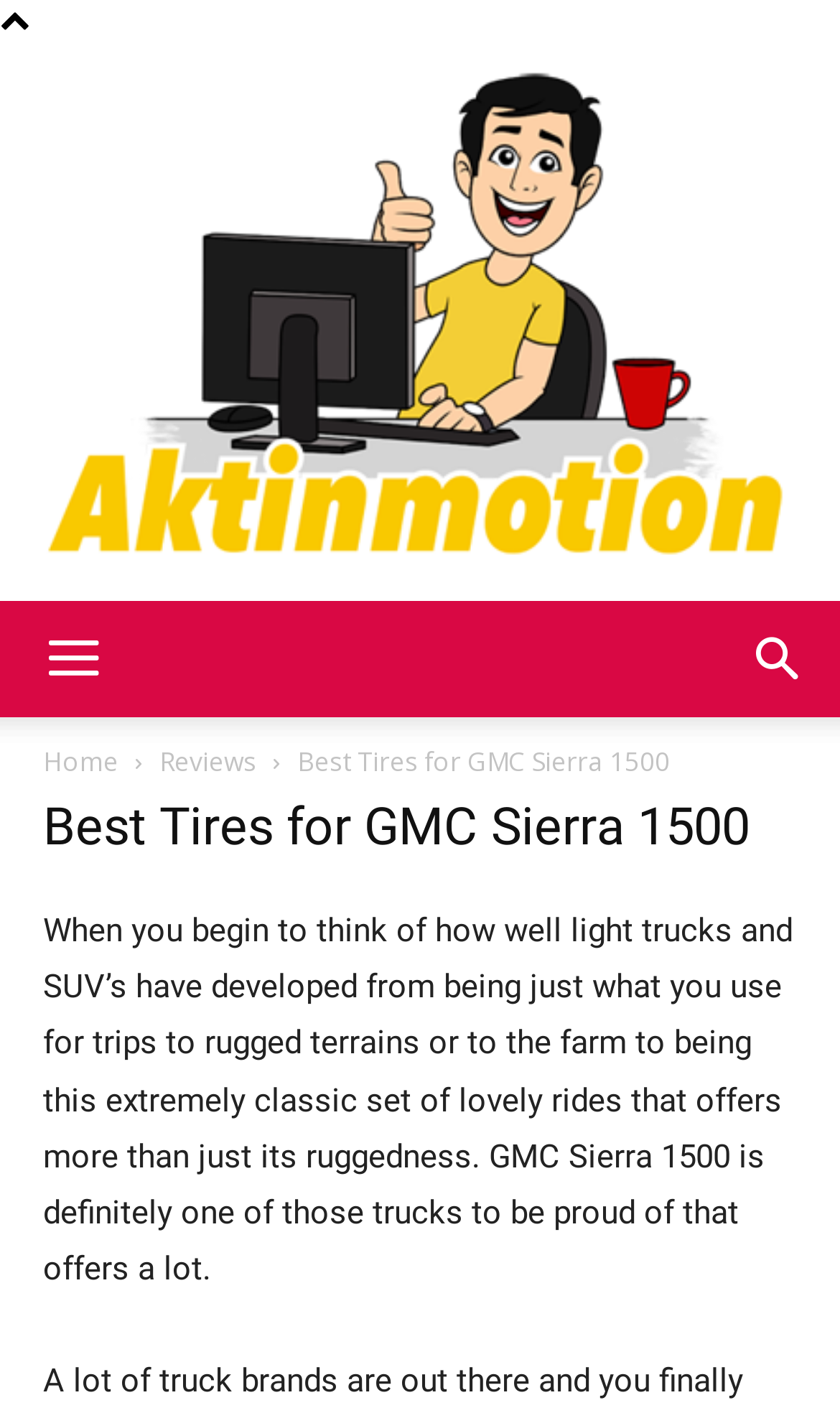What is the topic of this webpage?
Provide an in-depth answer to the question, covering all aspects.

Based on the webpage content, specifically the heading 'Best Tires for GMC Sierra 1500' and the static text 'When you begin to think of how well light trucks and SUV’s have developed...', it is clear that the topic of this webpage is related to GMC Sierra 1500, and more specifically, its tires.